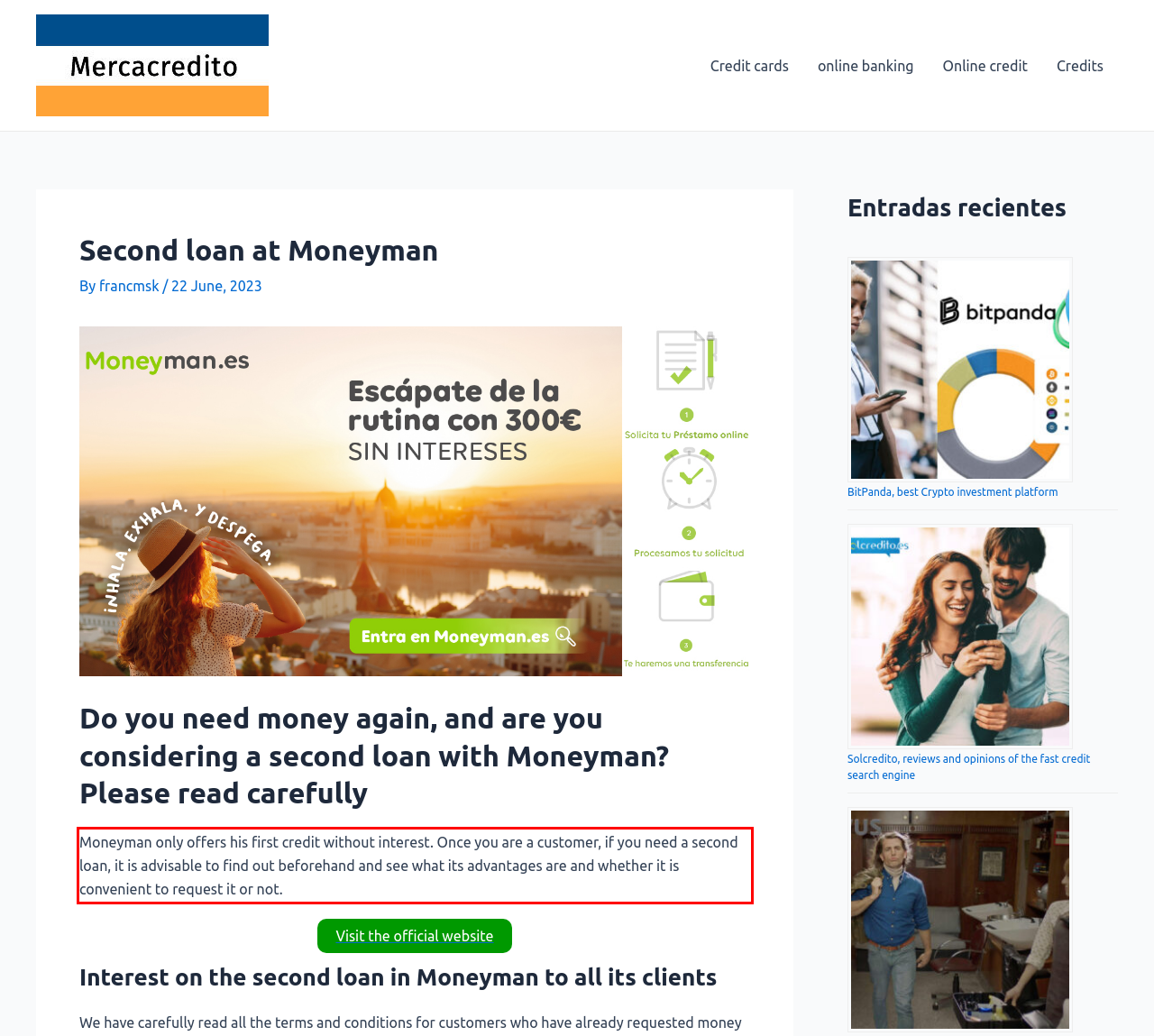Examine the screenshot of the webpage, locate the red bounding box, and generate the text contained within it.

Moneyman only offers his first credit without interest. Once you are a customer, if you need a second loan, it is advisable to find out beforehand and see what its advantages are and whether it is convenient to request it or not.